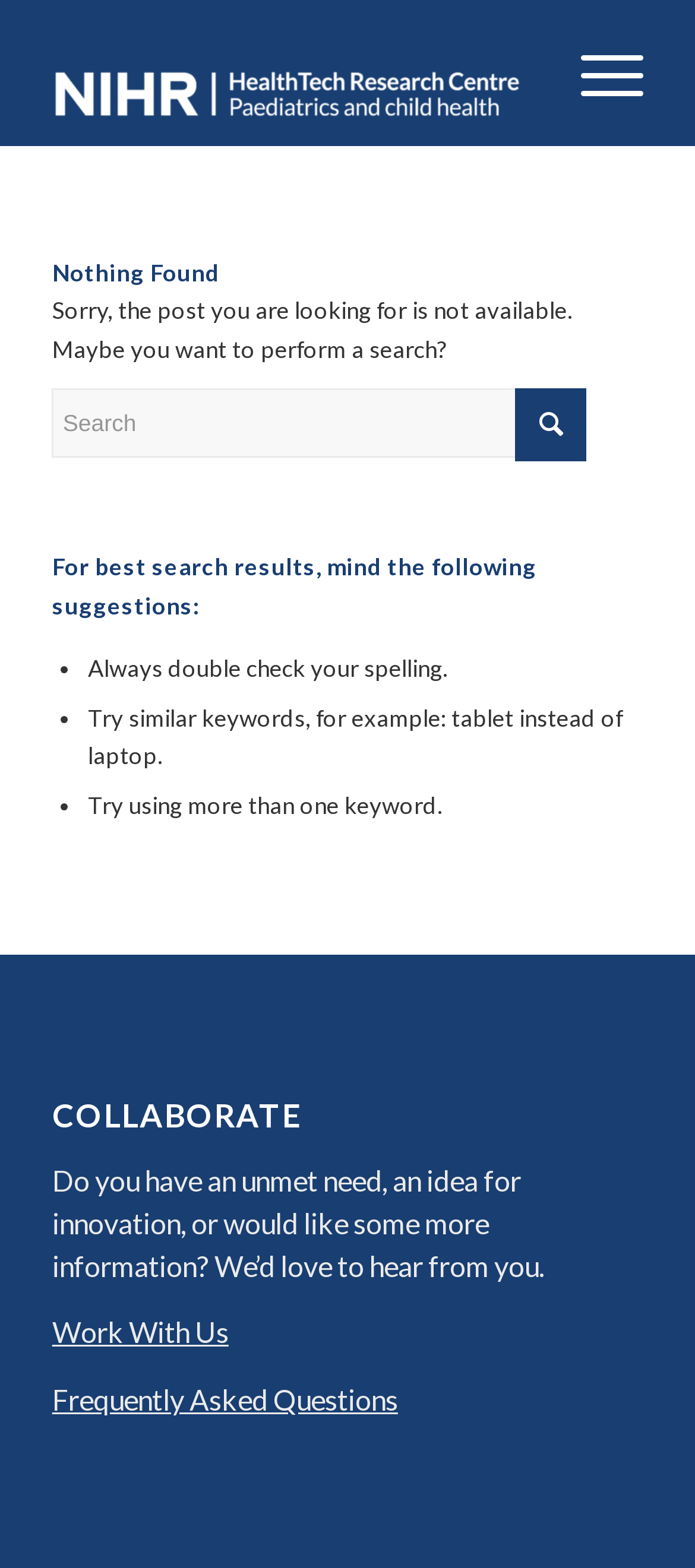What is the logo of the website?
Respond with a short answer, either a single word or a phrase, based on the image.

NIHR HRC in Paediatrics and Child Health